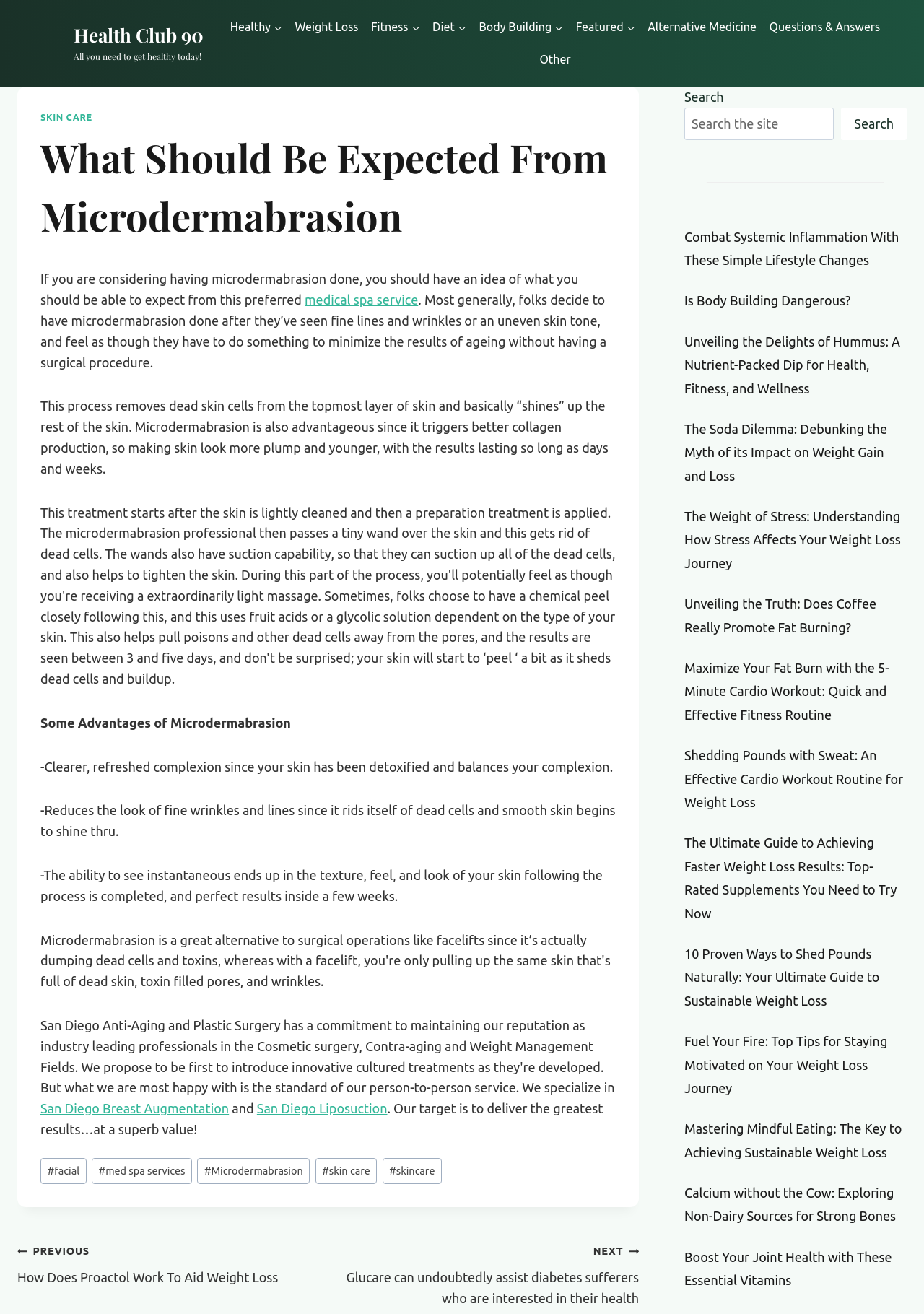Identify the coordinates of the bounding box for the element that must be clicked to accomplish the instruction: "Click on the 'Health Club 90' link".

[0.019, 0.016, 0.22, 0.049]